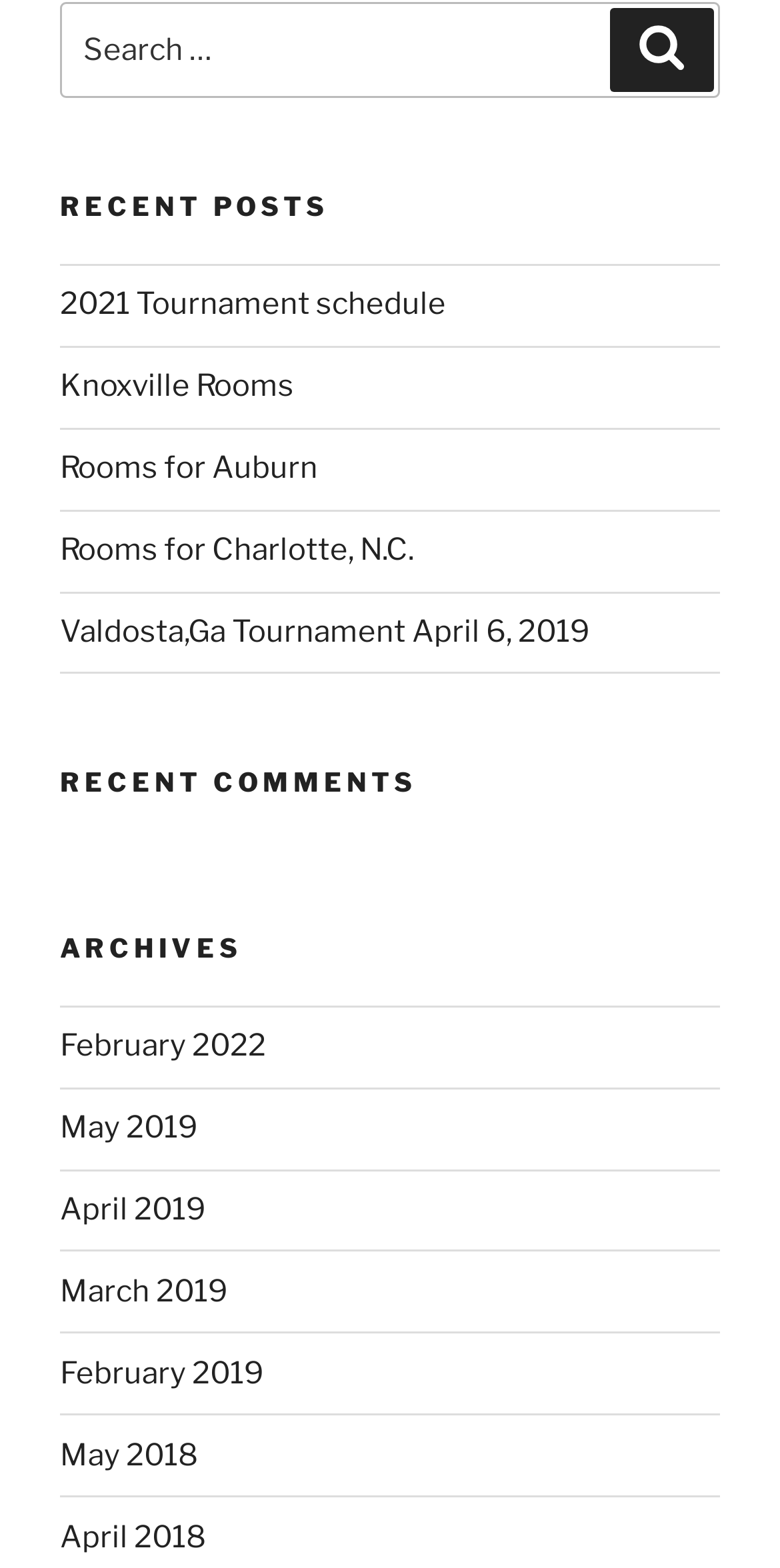Answer the question with a brief word or phrase:
How many recent posts are listed?

5